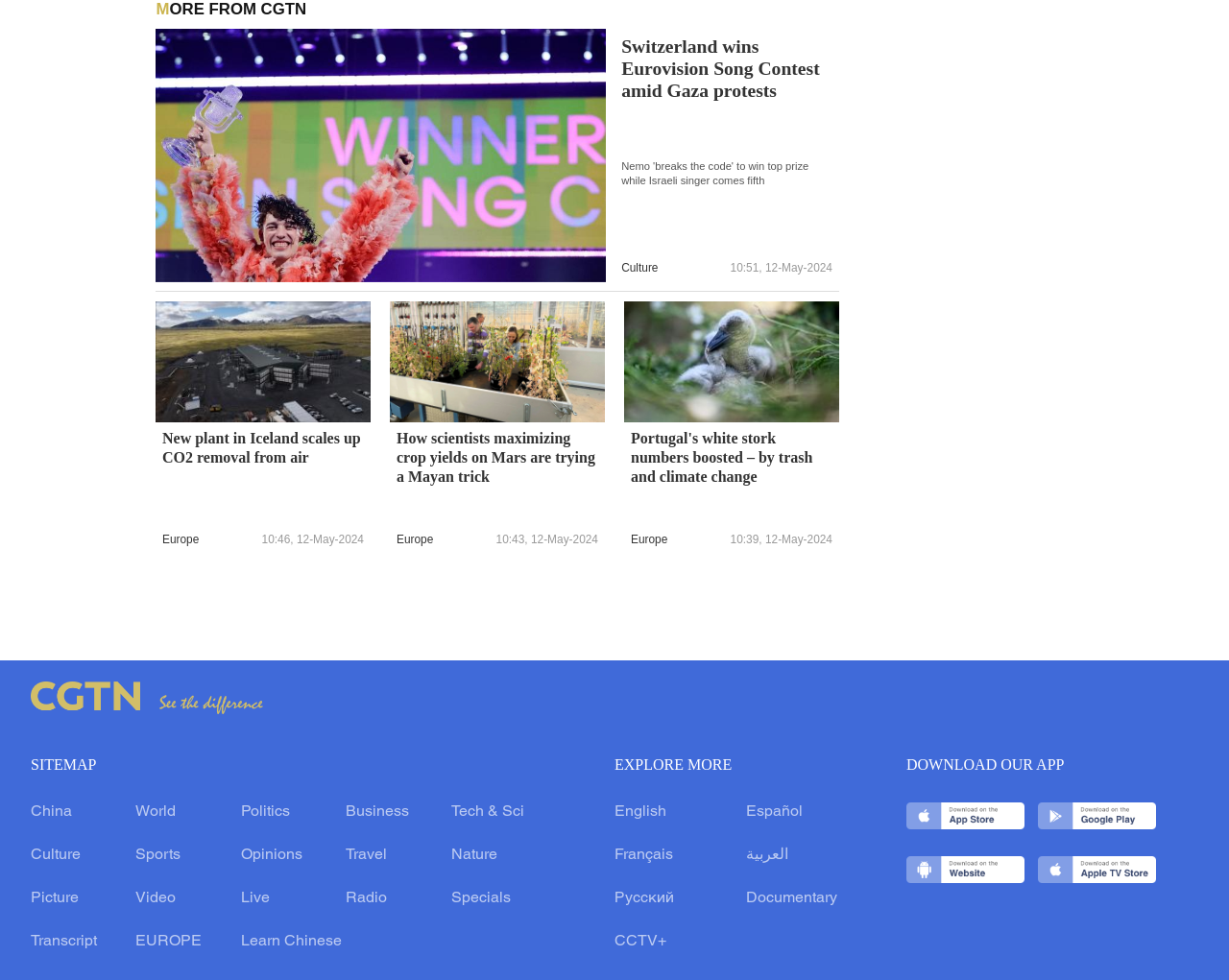Pinpoint the bounding box coordinates of the area that should be clicked to complete the following instruction: "Read about Portugal's white stork numbers being boosted by trash and climate change". The coordinates must be given as four float numbers between 0 and 1, i.e., [left, top, right, bottom].

[0.508, 0.359, 0.683, 0.376]